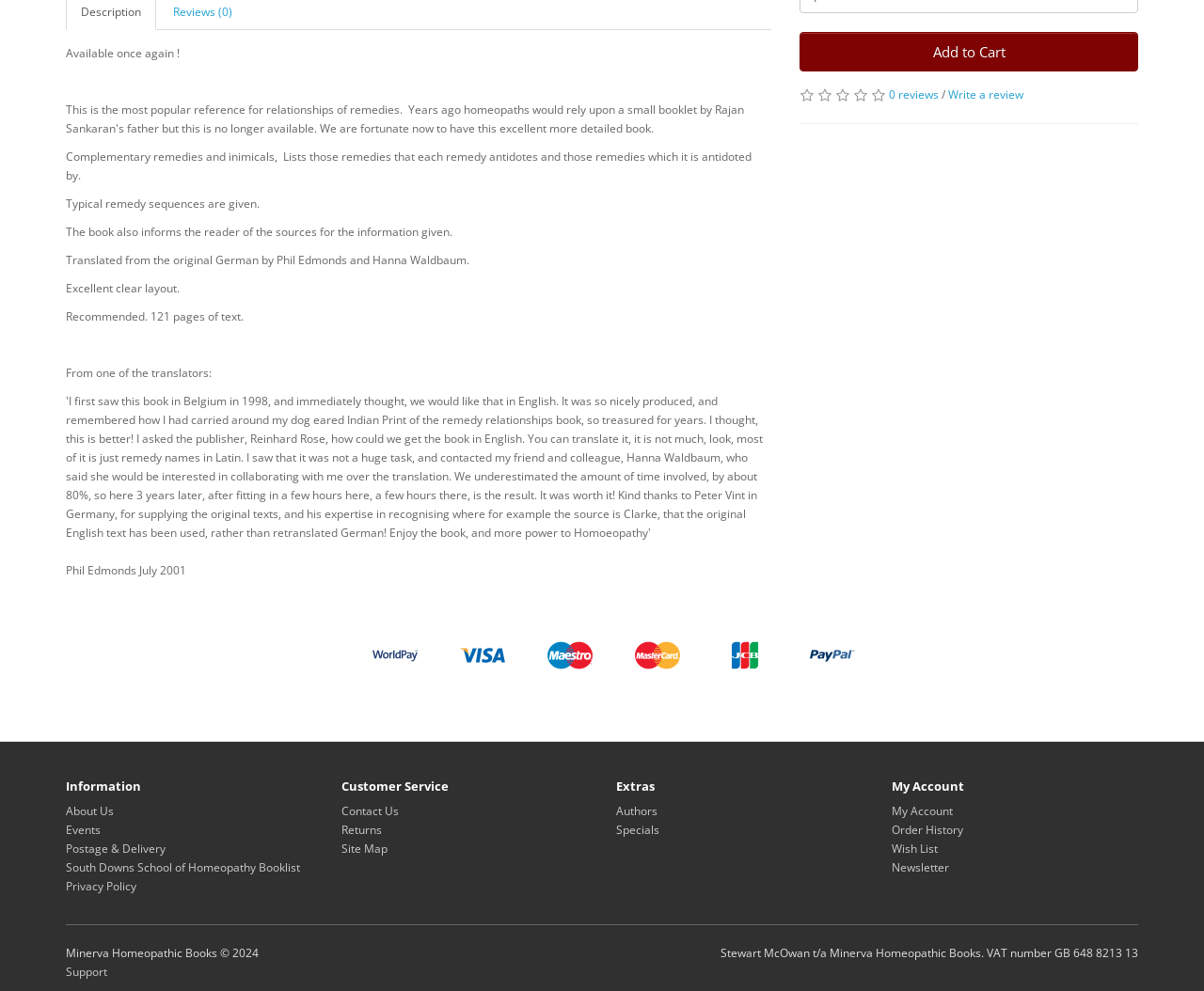Find the bounding box coordinates for the HTML element specified by: "Contact Us".

[0.283, 0.811, 0.331, 0.827]